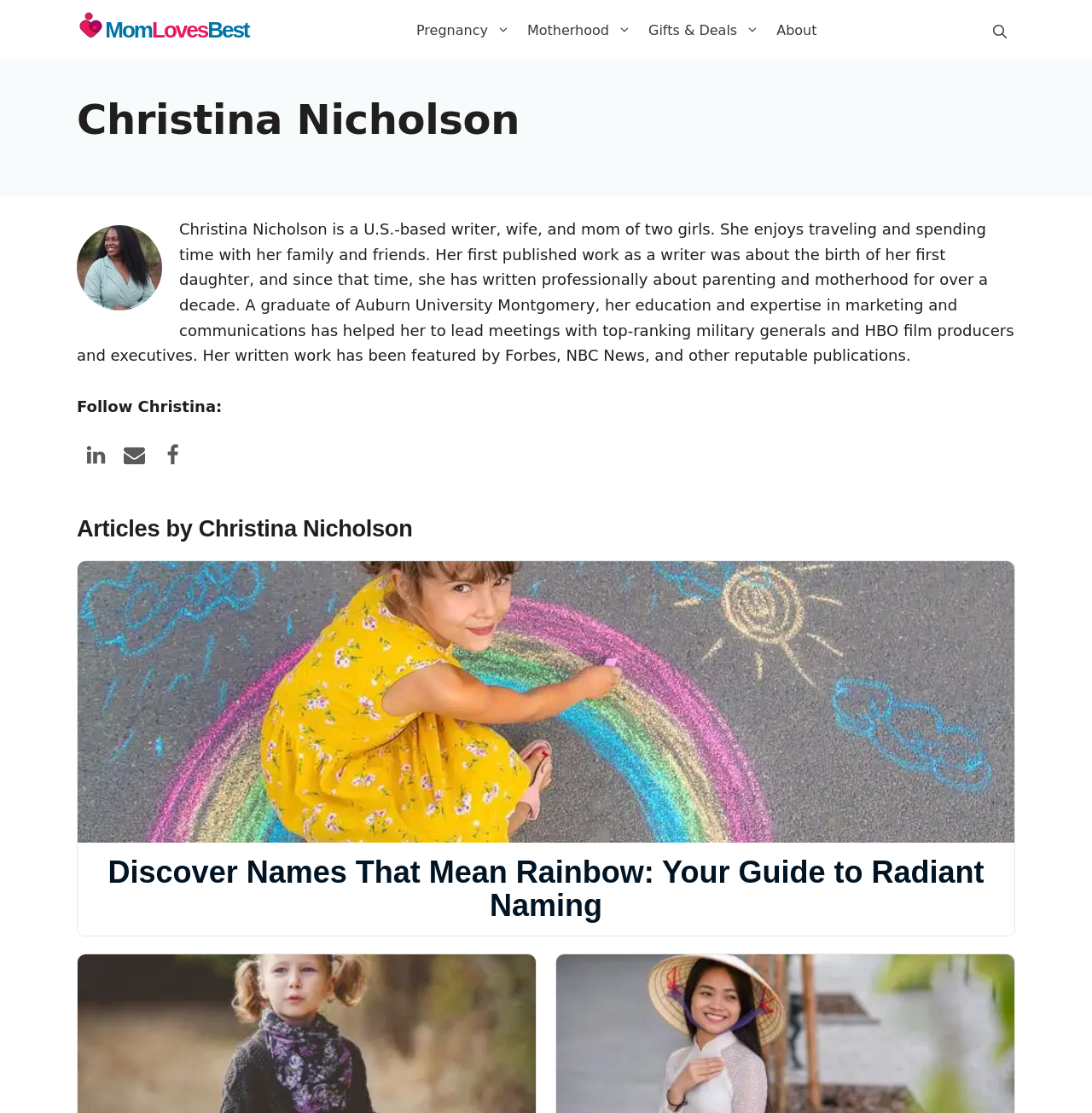What is Christina Nicholson's profession?
Please provide a comprehensive answer based on the contents of the image.

Based on the webpage, Christina Nicholson is a U.S.-based writer, wife, and mom of two girls, as stated in the StaticText element with the description 'Christina Nicholson is a U.S.-based writer, wife, and mom of two girls...'.